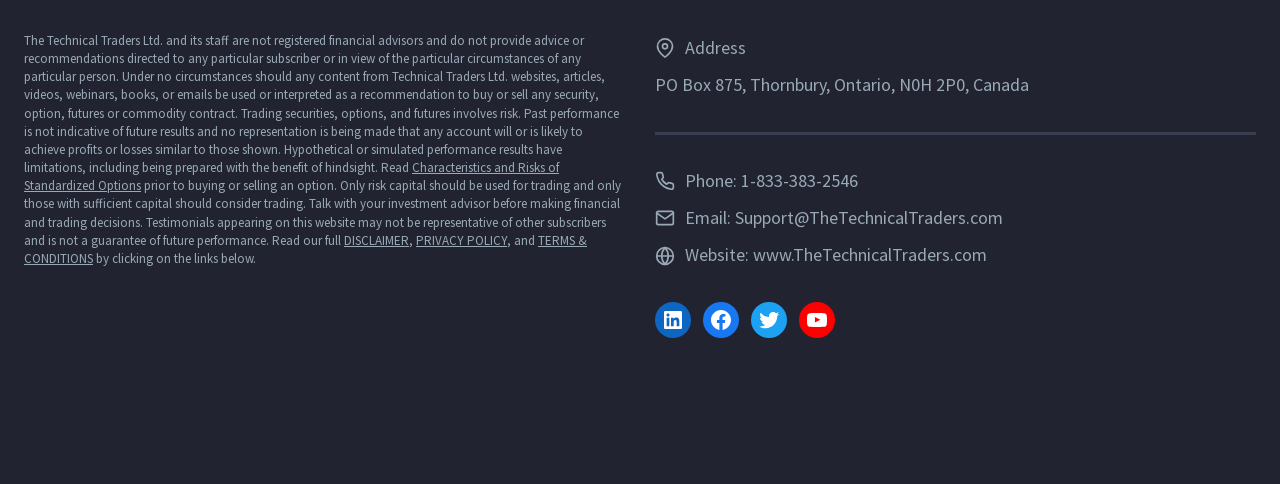Answer the question briefly using a single word or phrase: 
What is the company's address?

PO Box 875, Thornbury, Ontario, N0H 2P0, Canada